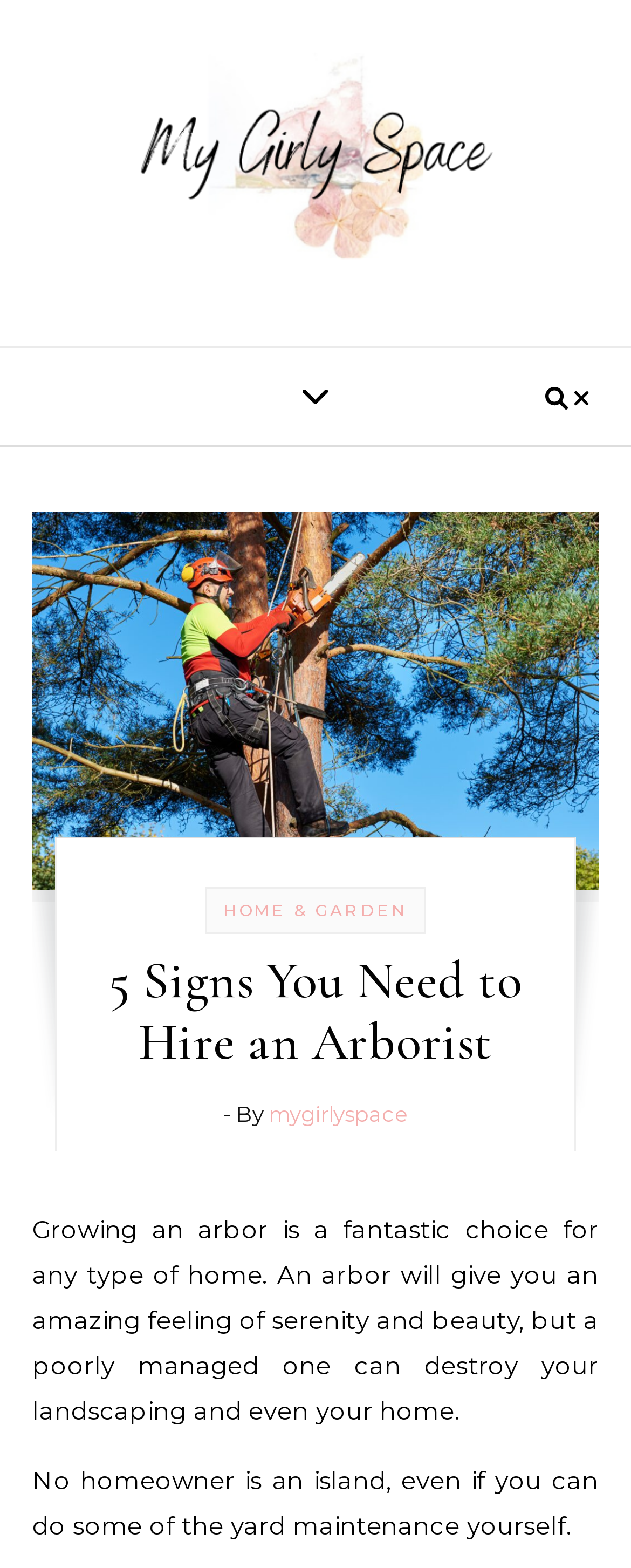Using the provided element description: "mygirlyspace", identify the bounding box coordinates. The coordinates should be four floats between 0 and 1 in the order [left, top, right, bottom].

[0.426, 0.702, 0.646, 0.718]